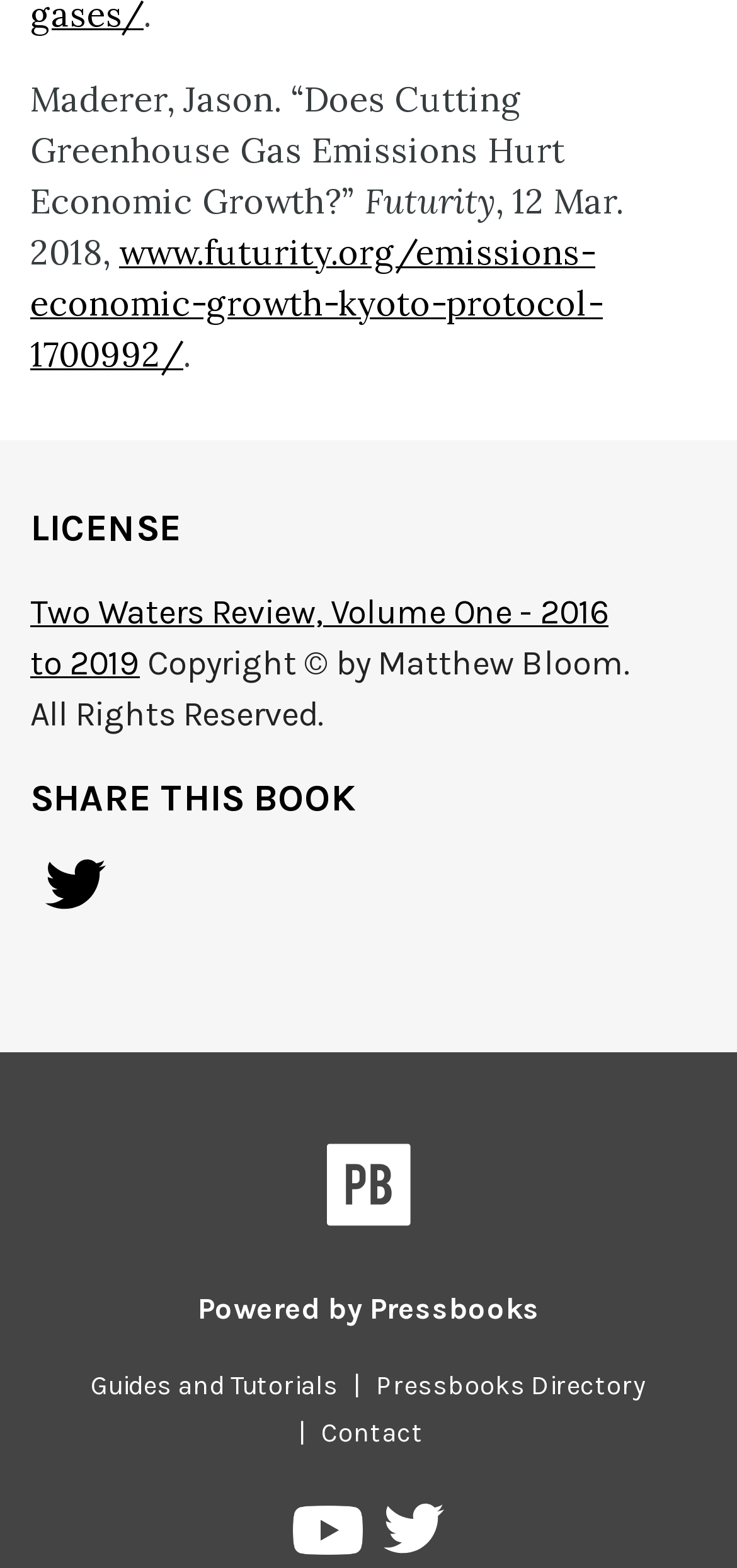Respond to the following question using a concise word or phrase: 
Who is the author of the article?

Jason Maderer